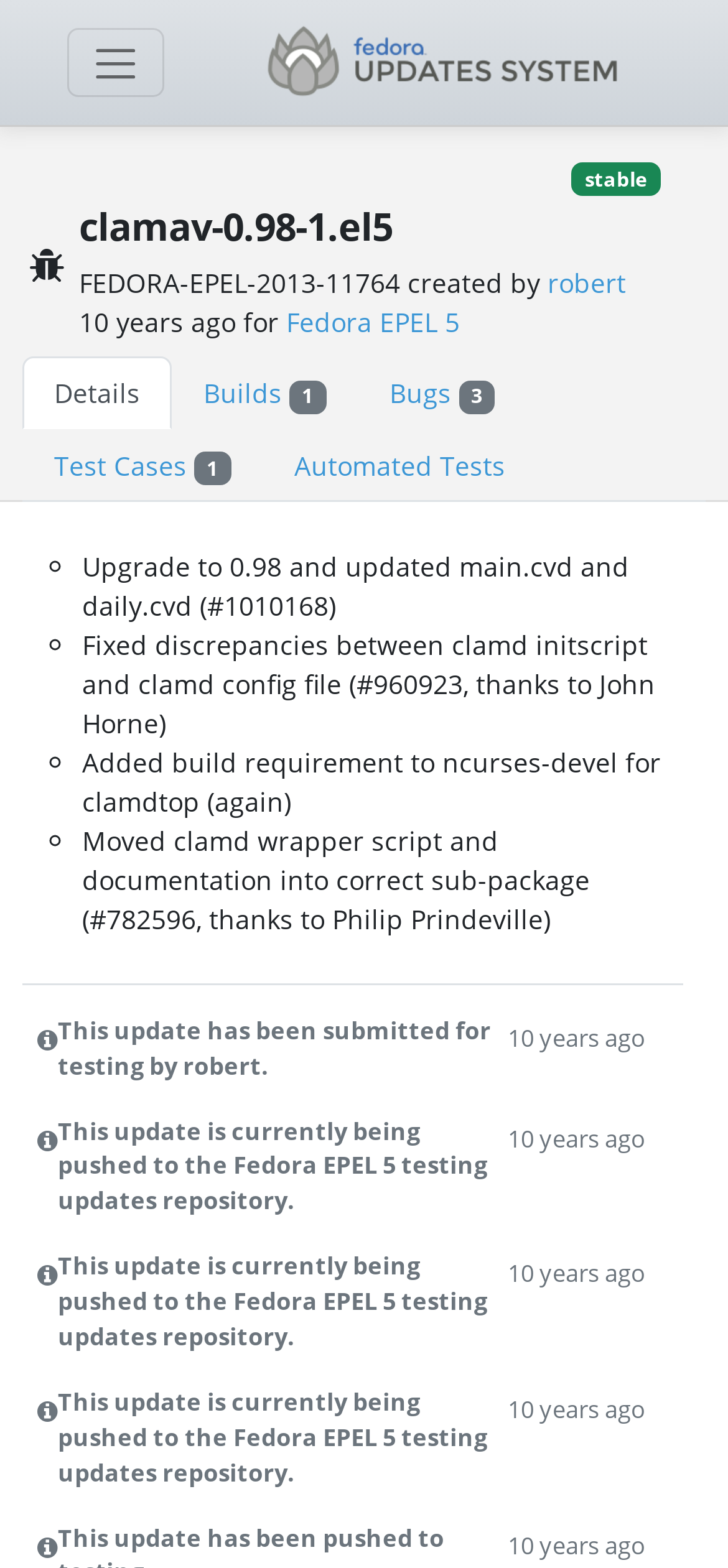Respond to the question below with a single word or phrase:
What is the version of clamav in the update?

0.98-1.el5